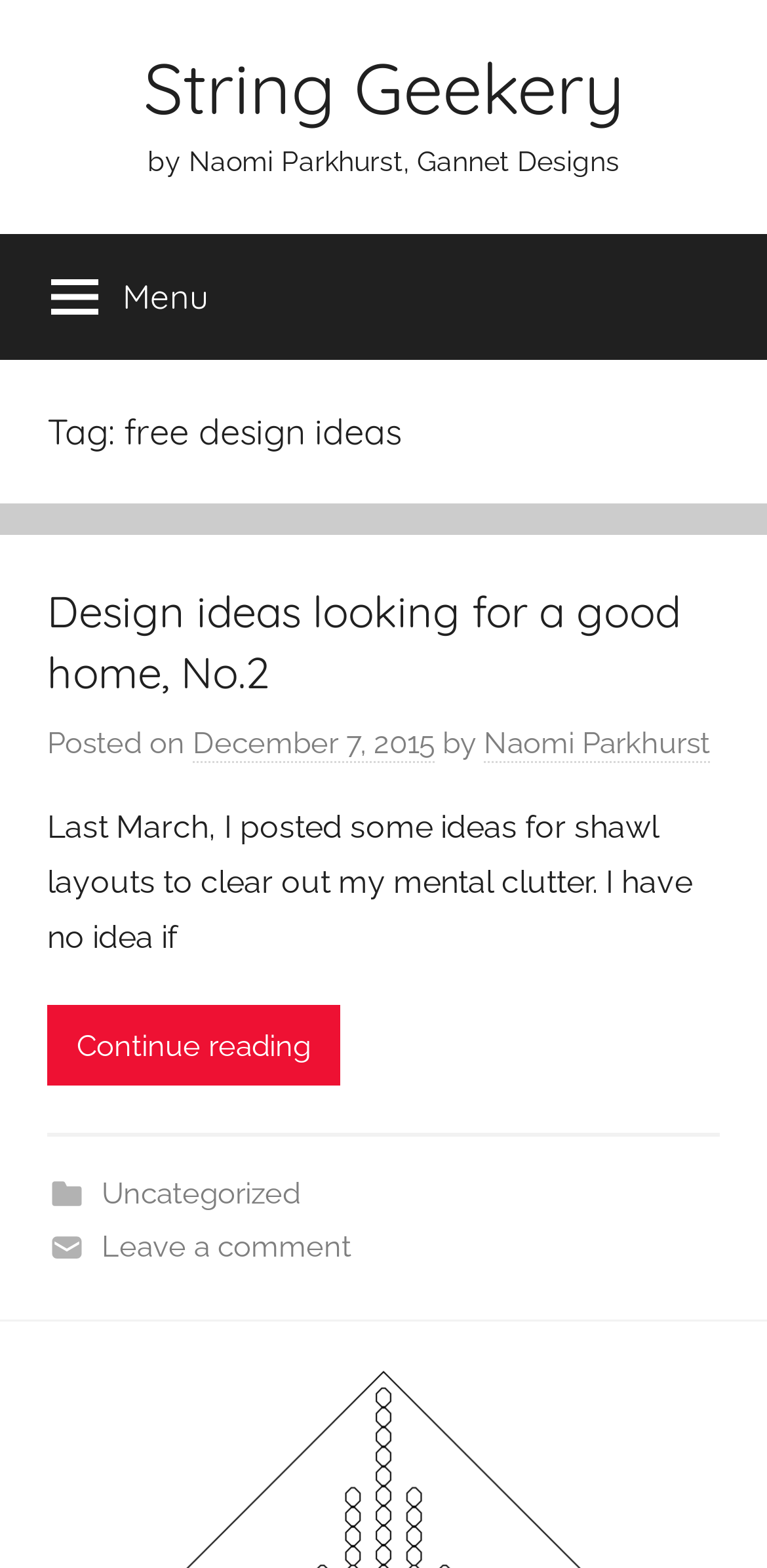Please provide a one-word or phrase answer to the question: 
What is the title of the article?

Design ideas looking for a good home, No.2